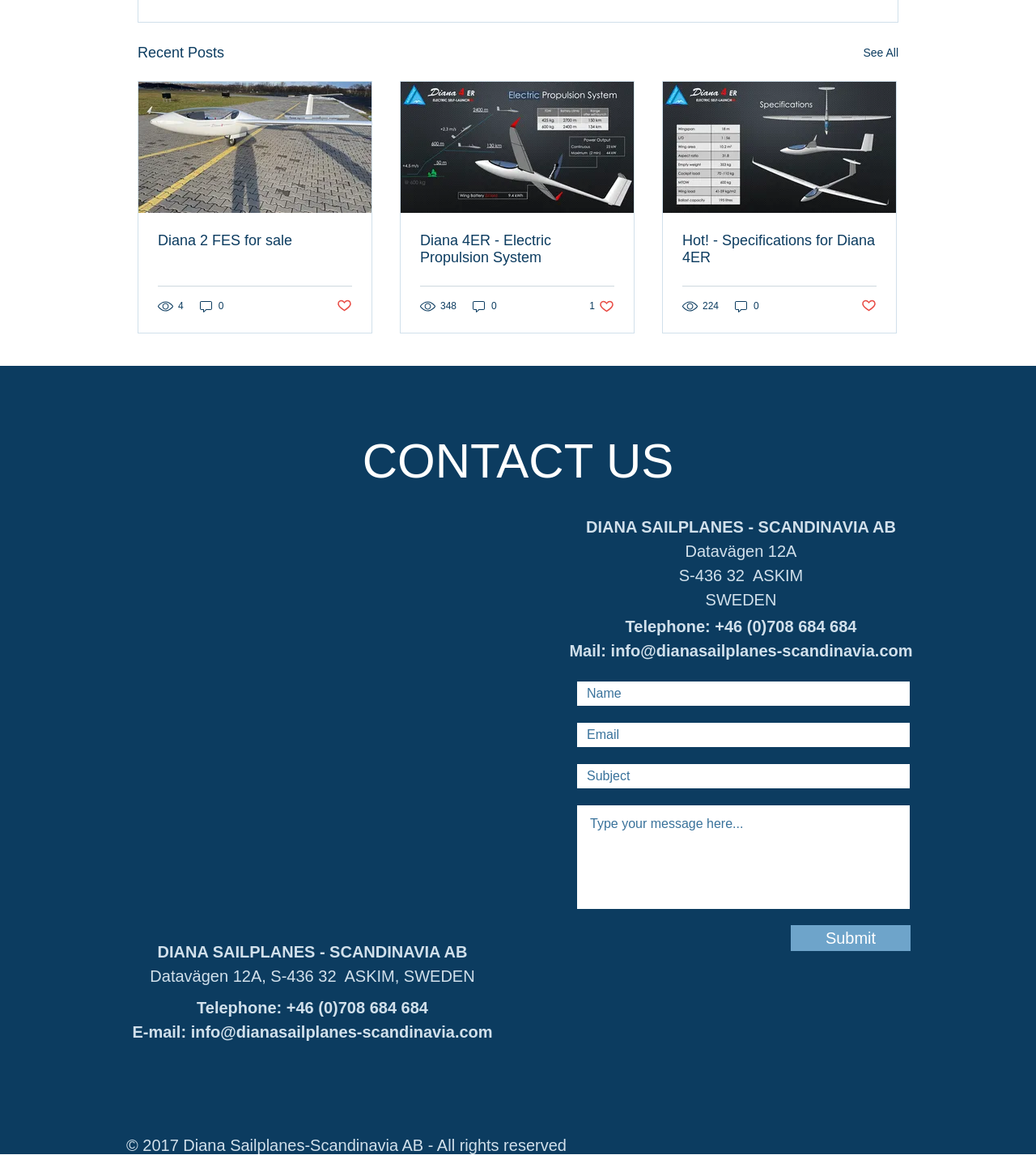What is the company name? Based on the image, give a response in one word or a short phrase.

DIANA SAILPLANES - SCANDINAVIA AB